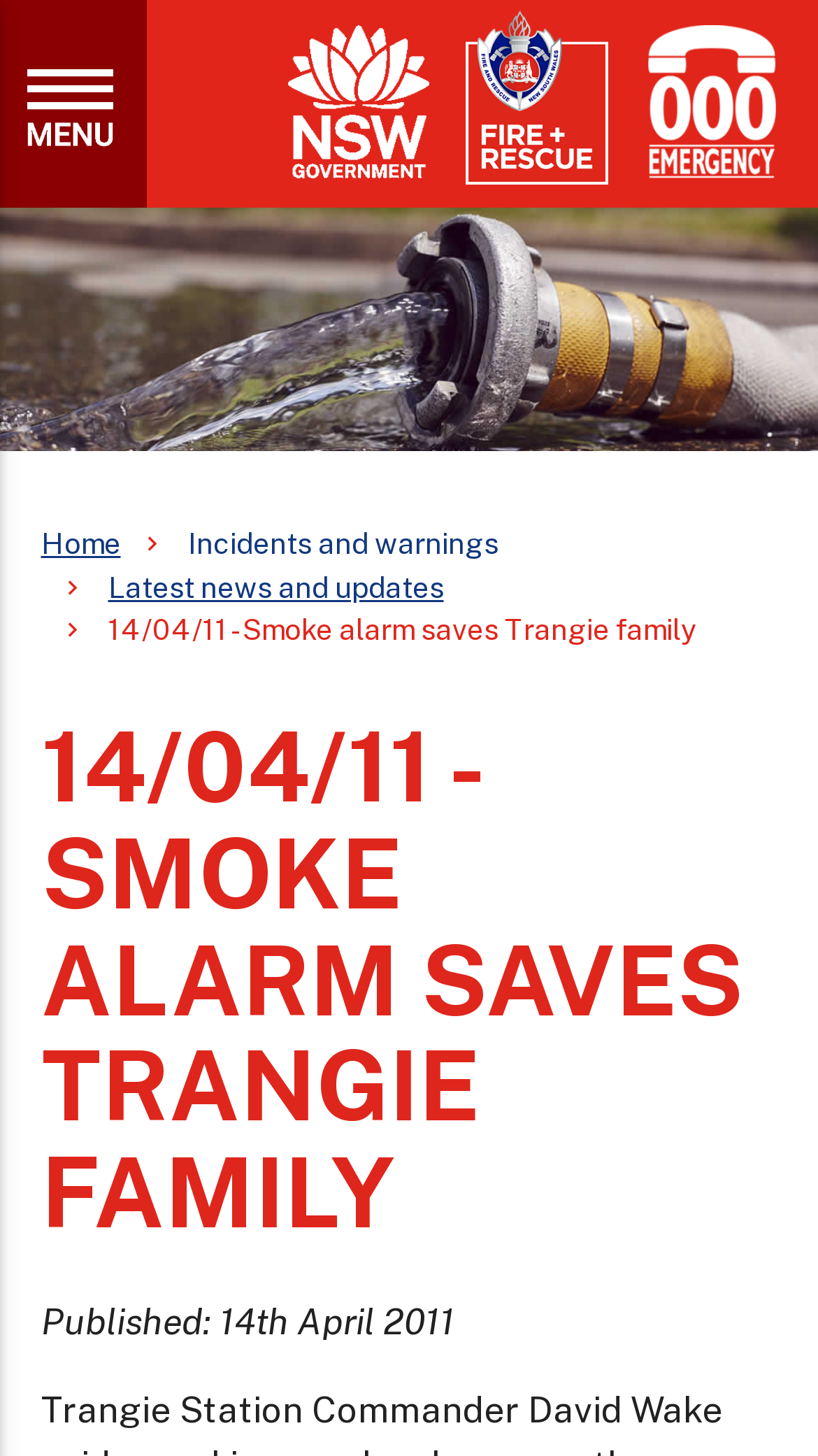Please determine the bounding box of the UI element that matches this description: Latest news and updates. The coordinates should be given as (top-left x, top-left y, bottom-right x, bottom-right y), with all values between 0 and 1.

[0.132, 0.391, 0.542, 0.414]